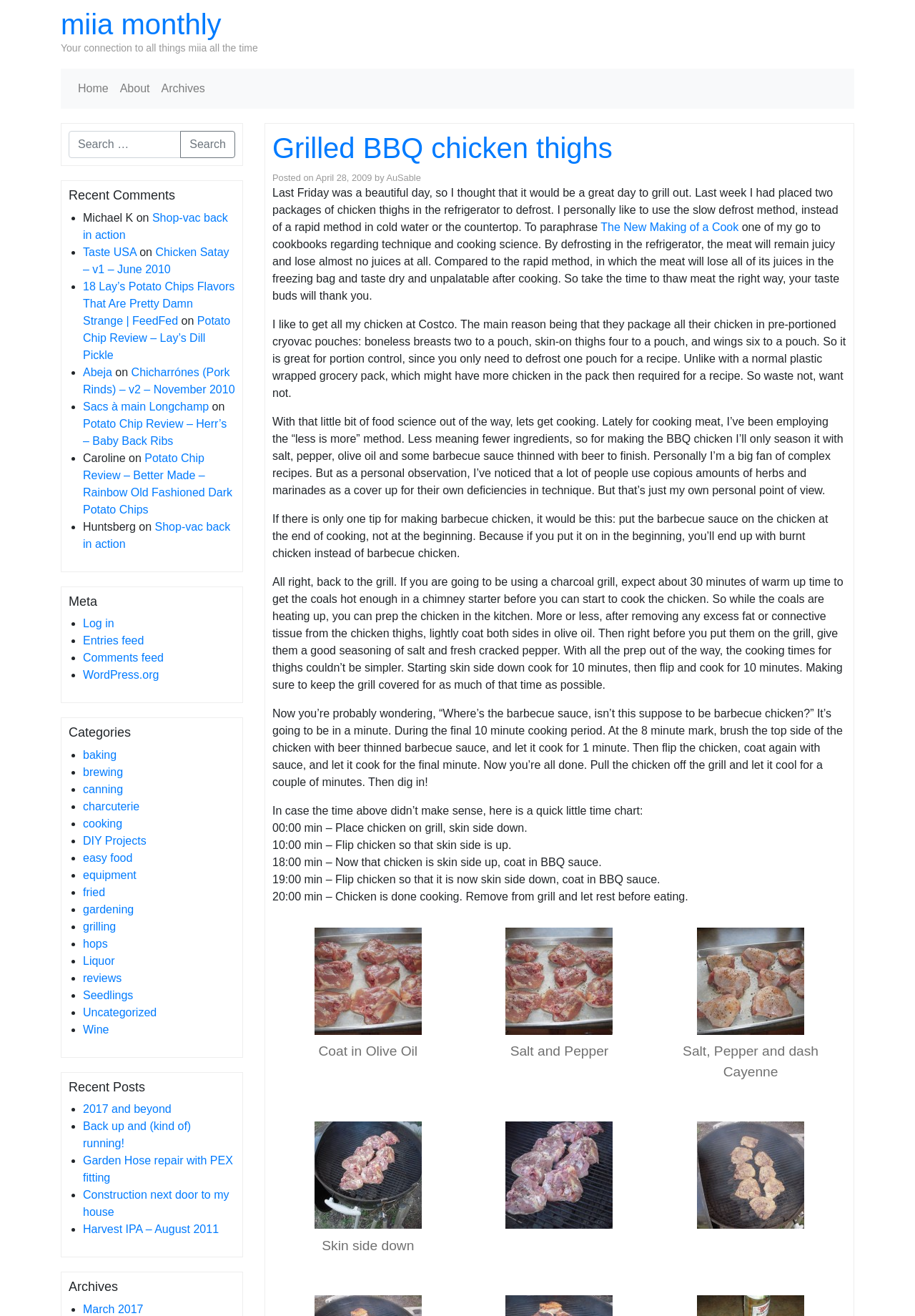Bounding box coordinates are given in the format (top-left x, top-left y, bottom-right x, bottom-right y). All values should be floating point numbers between 0 and 1. Provide the bounding box coordinate for the UI element described as: Viewing Room

None